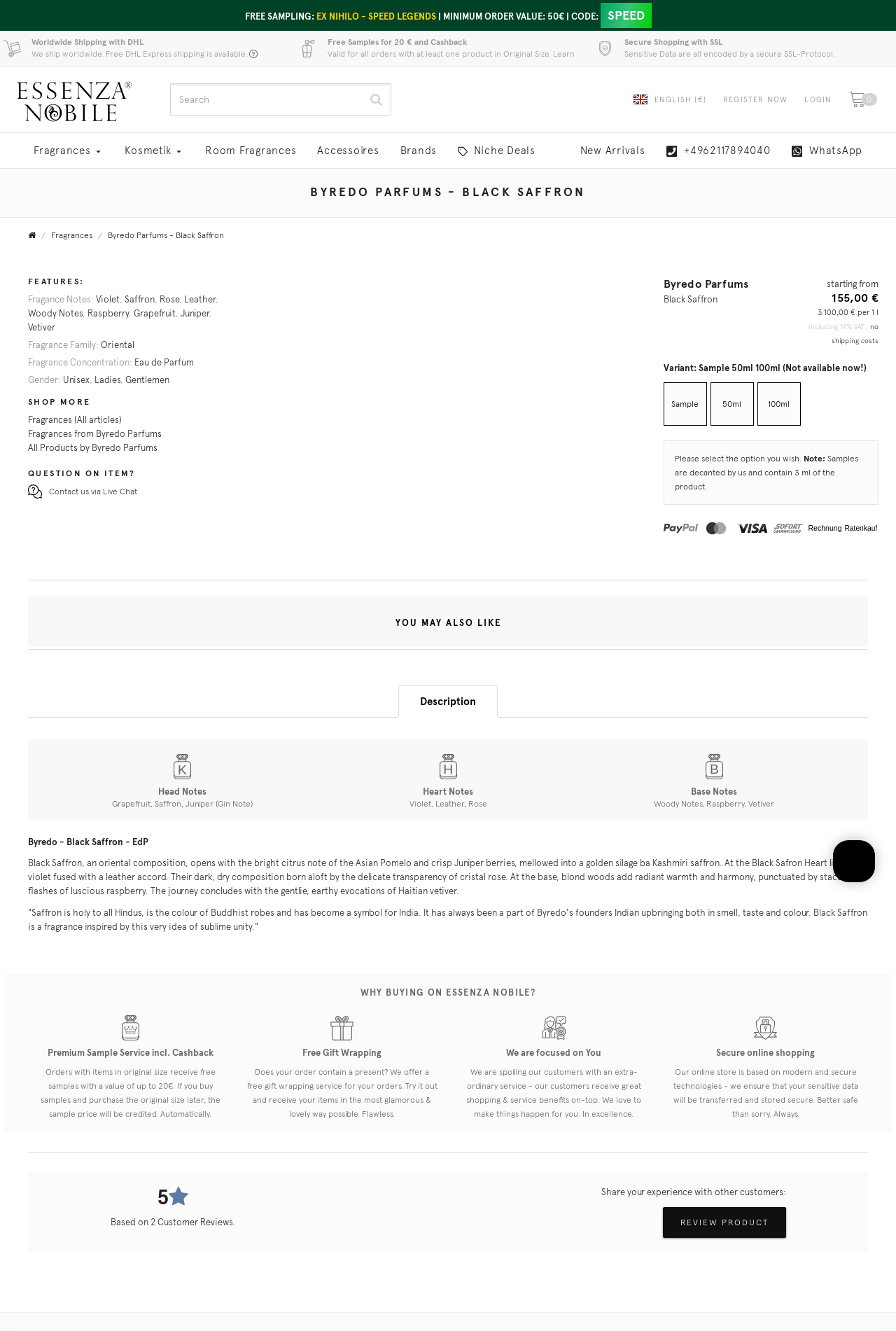Pinpoint the bounding box coordinates of the clickable element to carry out the following instruction: "Search for products."

[0.191, 0.063, 0.404, 0.086]